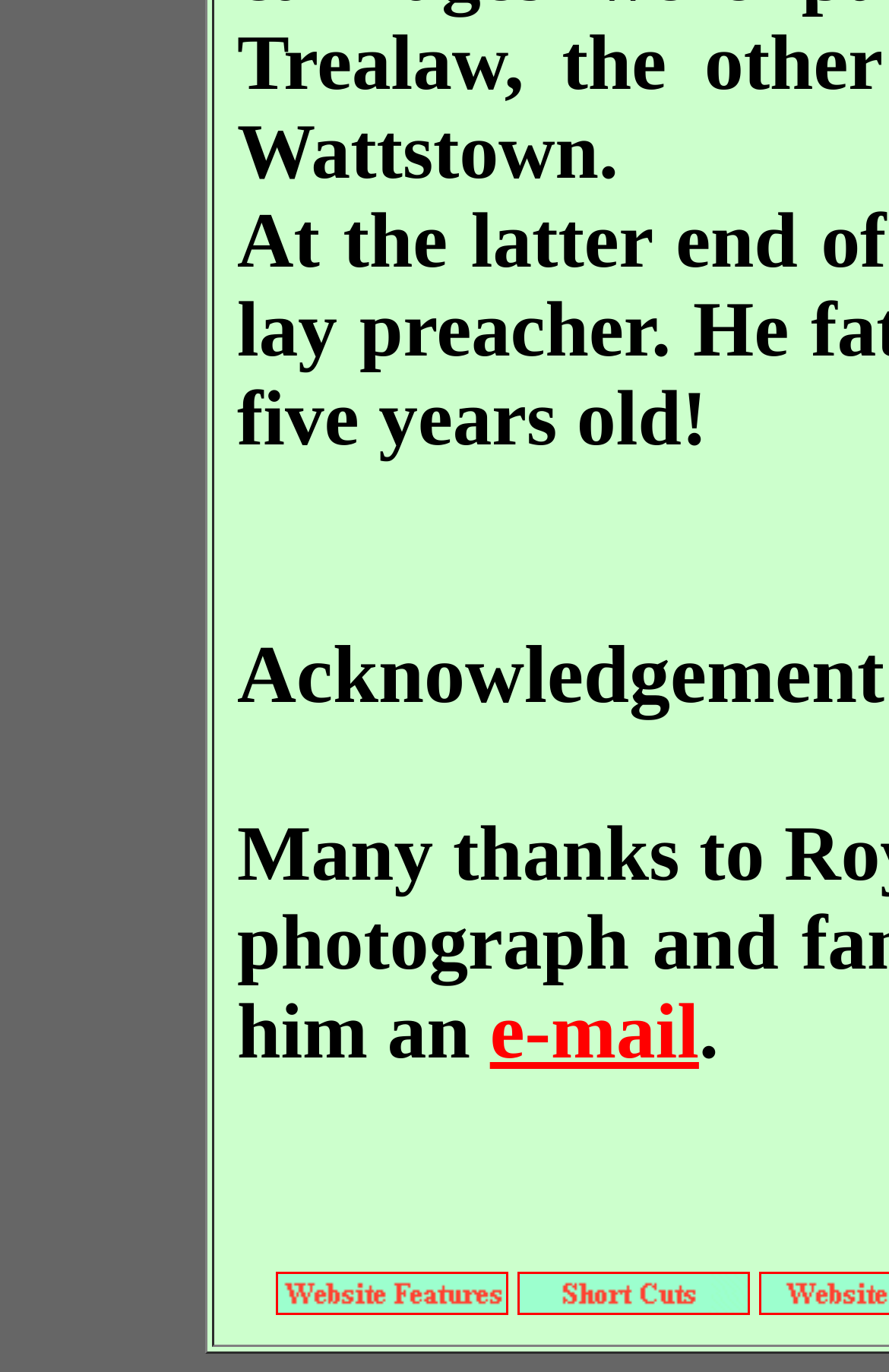Using the information from the screenshot, answer the following question thoroughly:
What is the acknowledgement about?

The acknowledgement is about the website features, which is indicated by the static text 'Acknowledgement' at the top of the page, followed by links and images that provide details and direct links to each website feature.